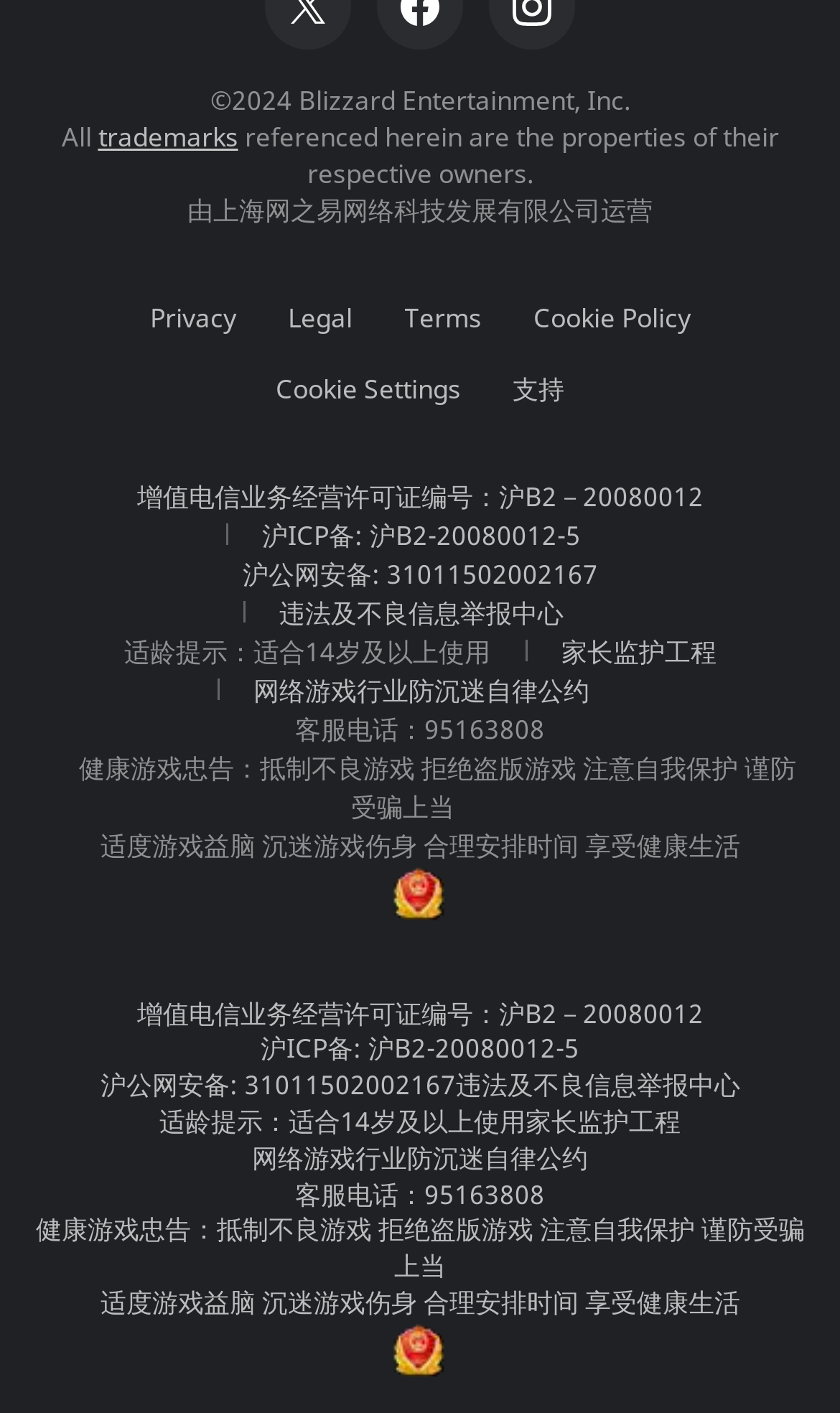Locate the bounding box coordinates of the element that needs to be clicked to carry out the instruction: "Check Cookie Policy". The coordinates should be given as four float numbers ranging from 0 to 1, i.e., [left, top, right, bottom].

[0.604, 0.199, 0.853, 0.249]